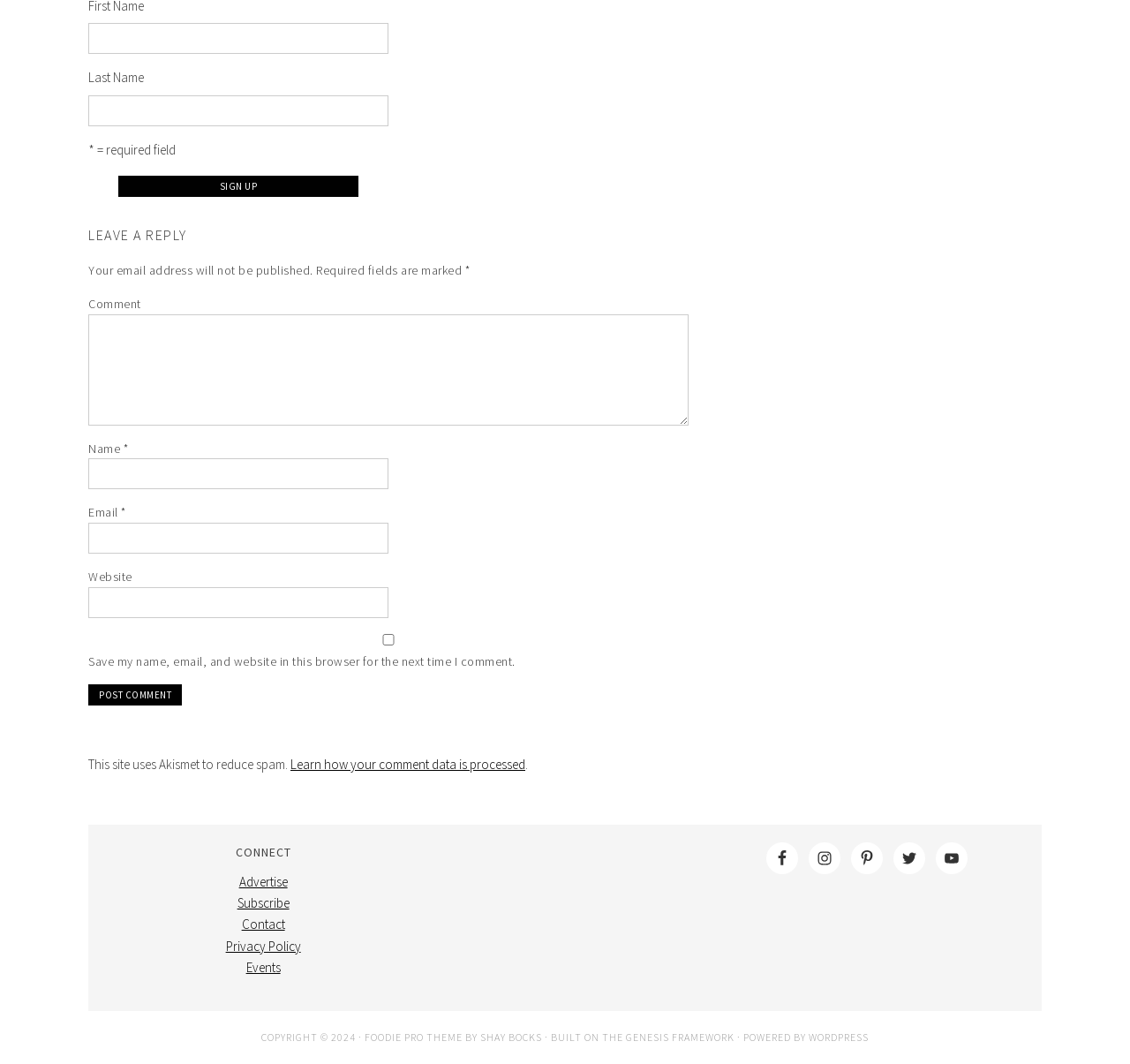Identify the bounding box of the UI element described as follows: "parent_node: First Name name="mc_mv_FNAME"". Provide the coordinates as four float numbers in the range of 0 to 1 [left, top, right, bottom].

[0.078, 0.022, 0.344, 0.051]